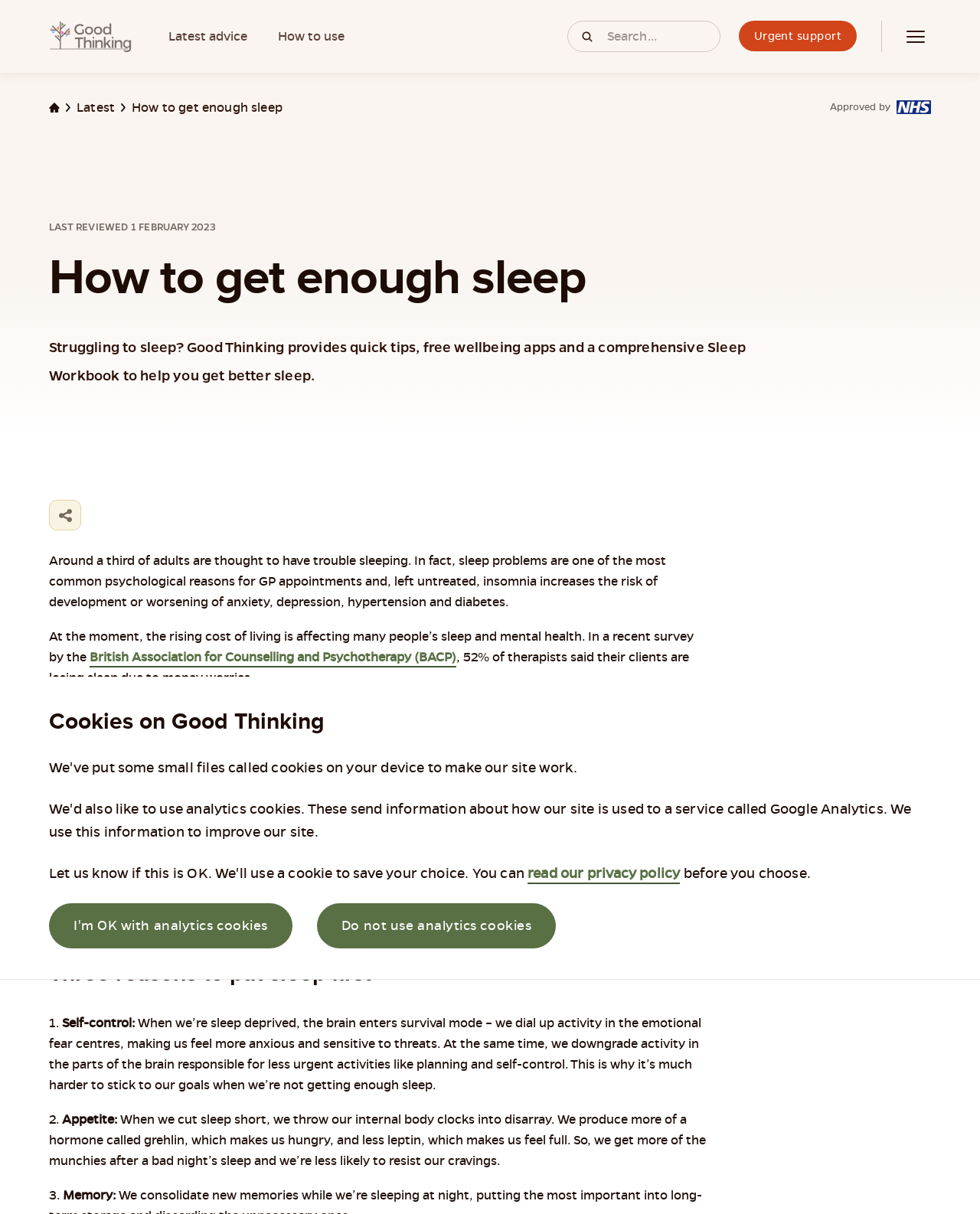Use the information in the screenshot to answer the question comprehensively: What happens to the brain when we're sleep deprived?

When we're sleep deprived, the brain enters survival mode, which means that activity in the emotional fear centers is increased, making us feel more anxious and sensitive to threats. At the same time, activity in the parts of the brain responsible for less urgent activities like planning and self-control is decreased.